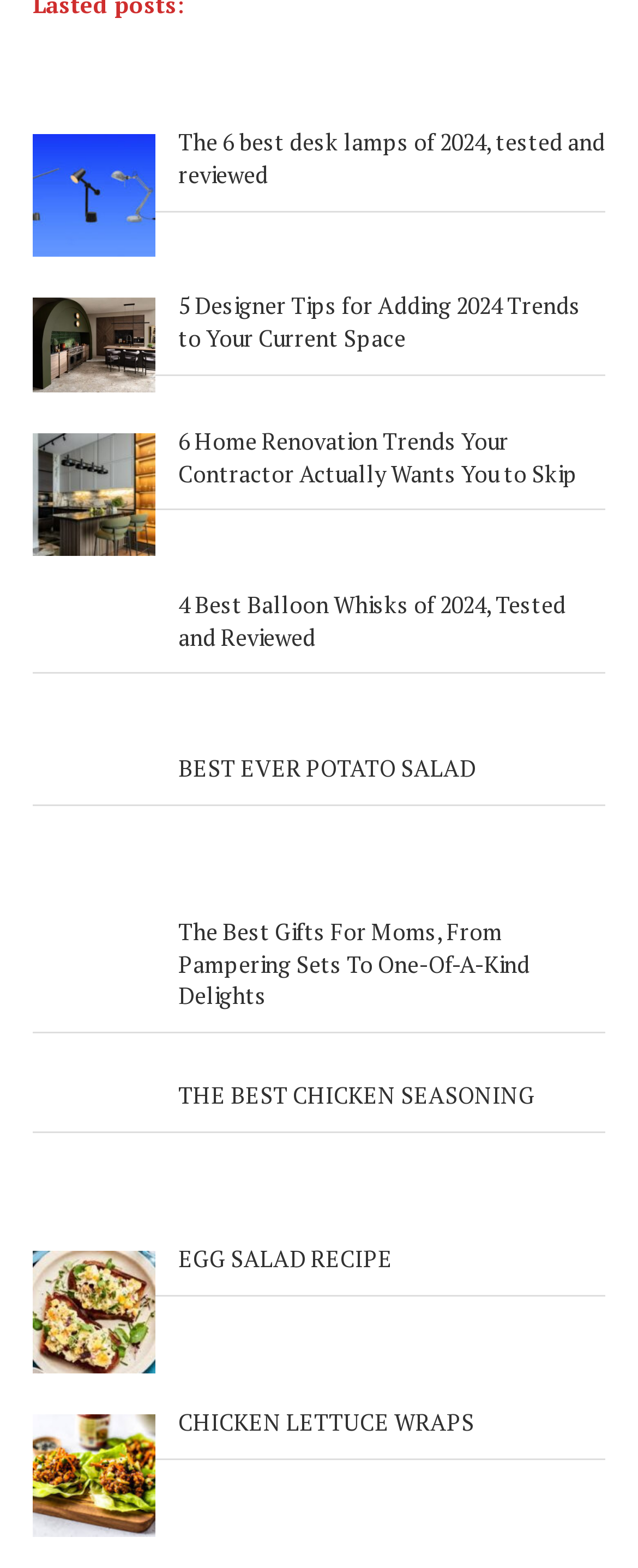Identify the bounding box coordinates of the element that should be clicked to fulfill this task: "send an email". The coordinates should be provided as four float numbers between 0 and 1, i.e., [left, top, right, bottom].

None